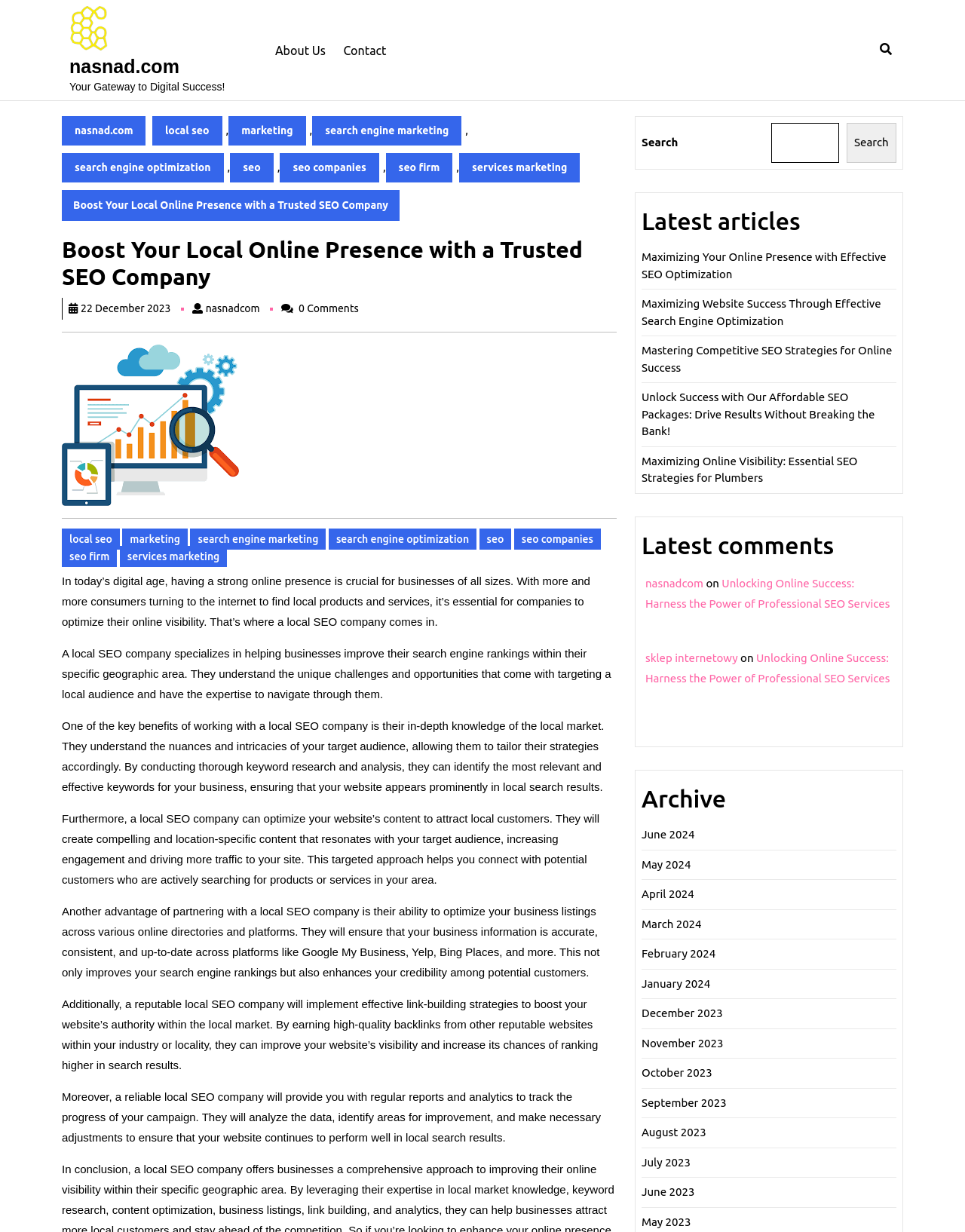Respond concisely with one word or phrase to the following query:
What is the purpose of a local SEO company?

to optimize online visibility